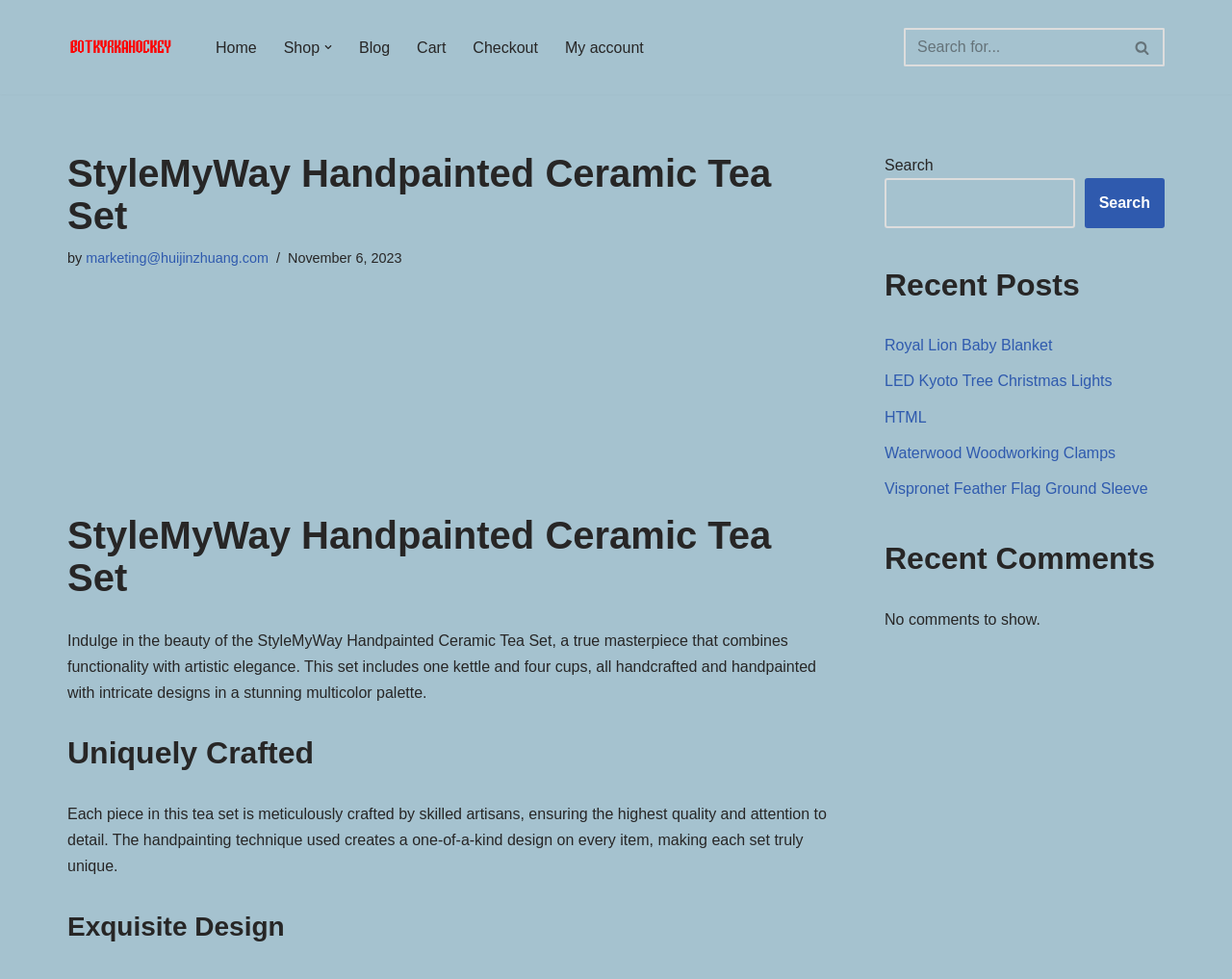Respond to the following query with just one word or a short phrase: 
How many cups are included in the tea set?

four